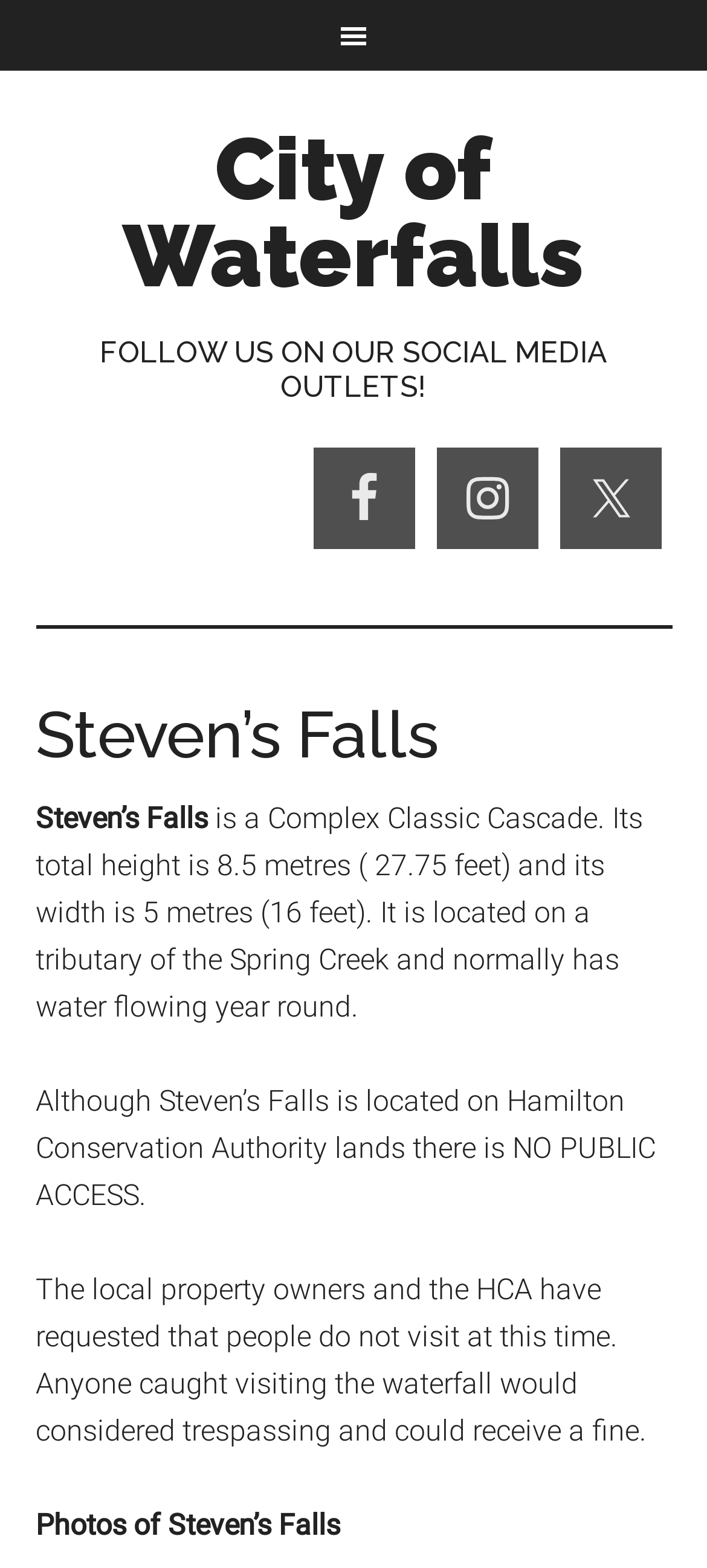From the element description City of Waterfalls, predict the bounding box coordinates of the UI element. The coordinates must be specified in the format (top-left x, top-left y, bottom-right x, bottom-right y) and should be within the 0 to 1 range.

[0.173, 0.075, 0.827, 0.195]